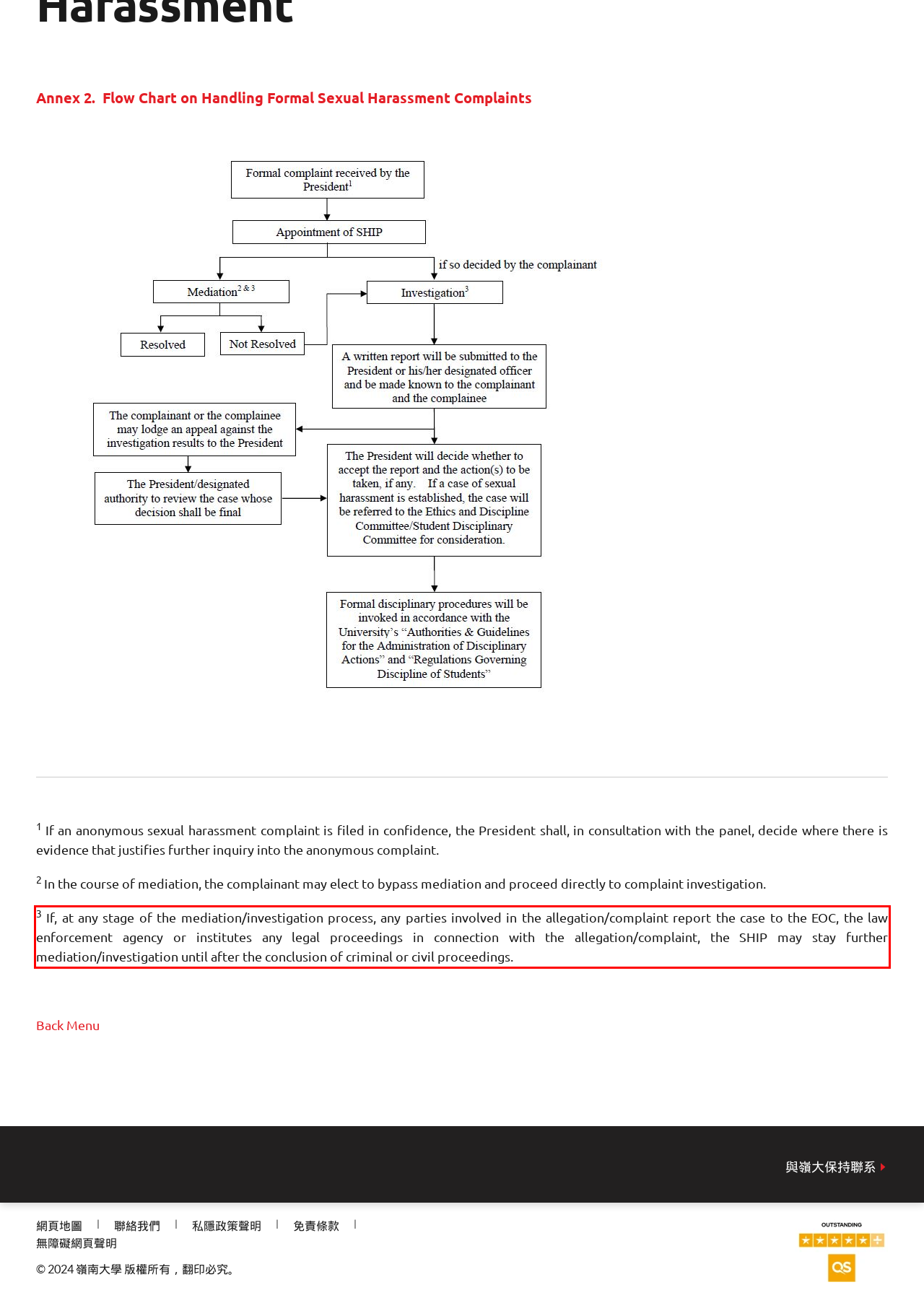You have a screenshot of a webpage with a UI element highlighted by a red bounding box. Use OCR to obtain the text within this highlighted area.

3 If, at any stage of the mediation/investigation process, any parties involved in the allegation/complaint report the case to the EOC, the law enforcement agency or institutes any legal proceedings in connection with the allegation/complaint, the SHIP may stay further mediation/investigation until after the conclusion of criminal or civil proceedings.